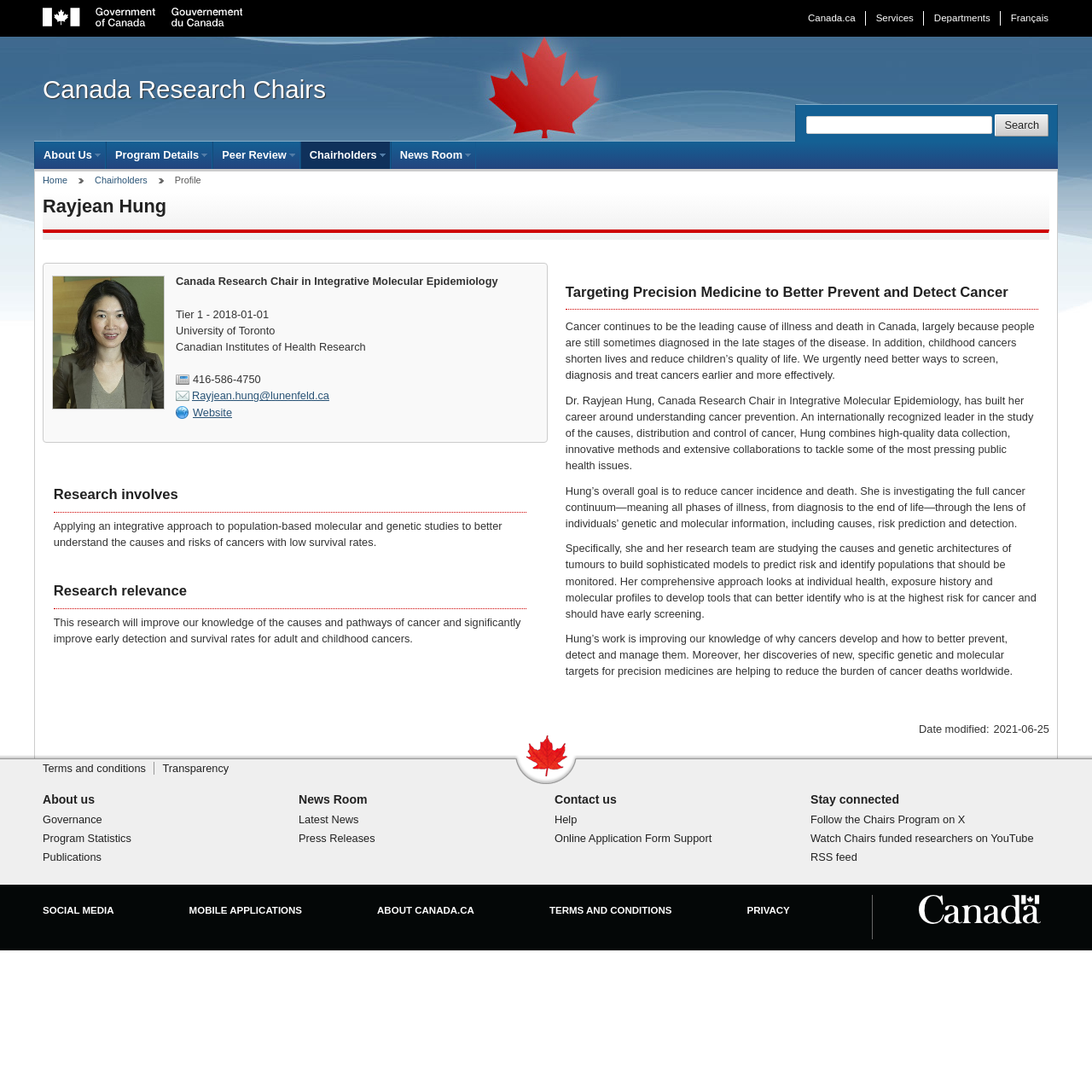Determine the bounding box coordinates for the area that should be clicked to carry out the following instruction: "Contact the Canada Research Chairs program".

[0.214, 0.698, 0.249, 0.727]